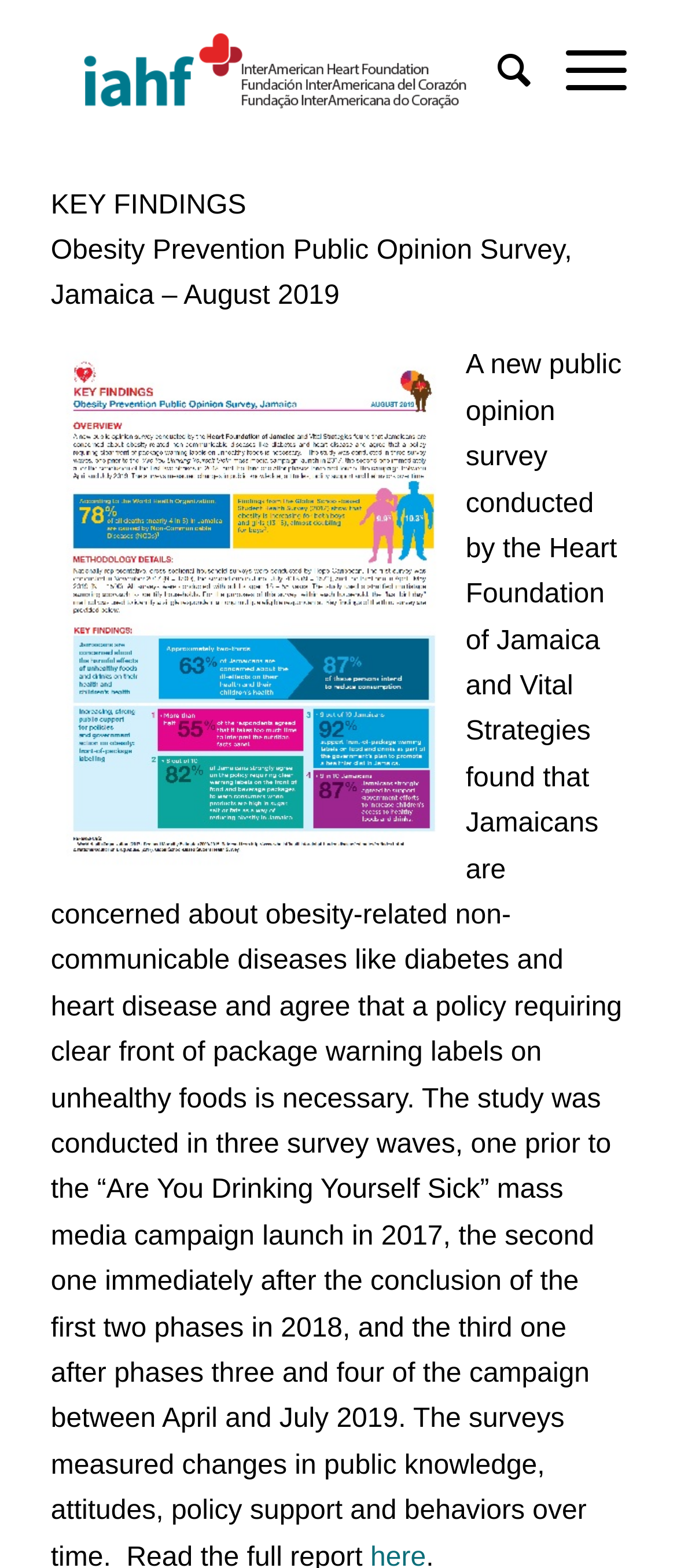Answer the following query with a single word or phrase:
How many sections are there below the menu?

2